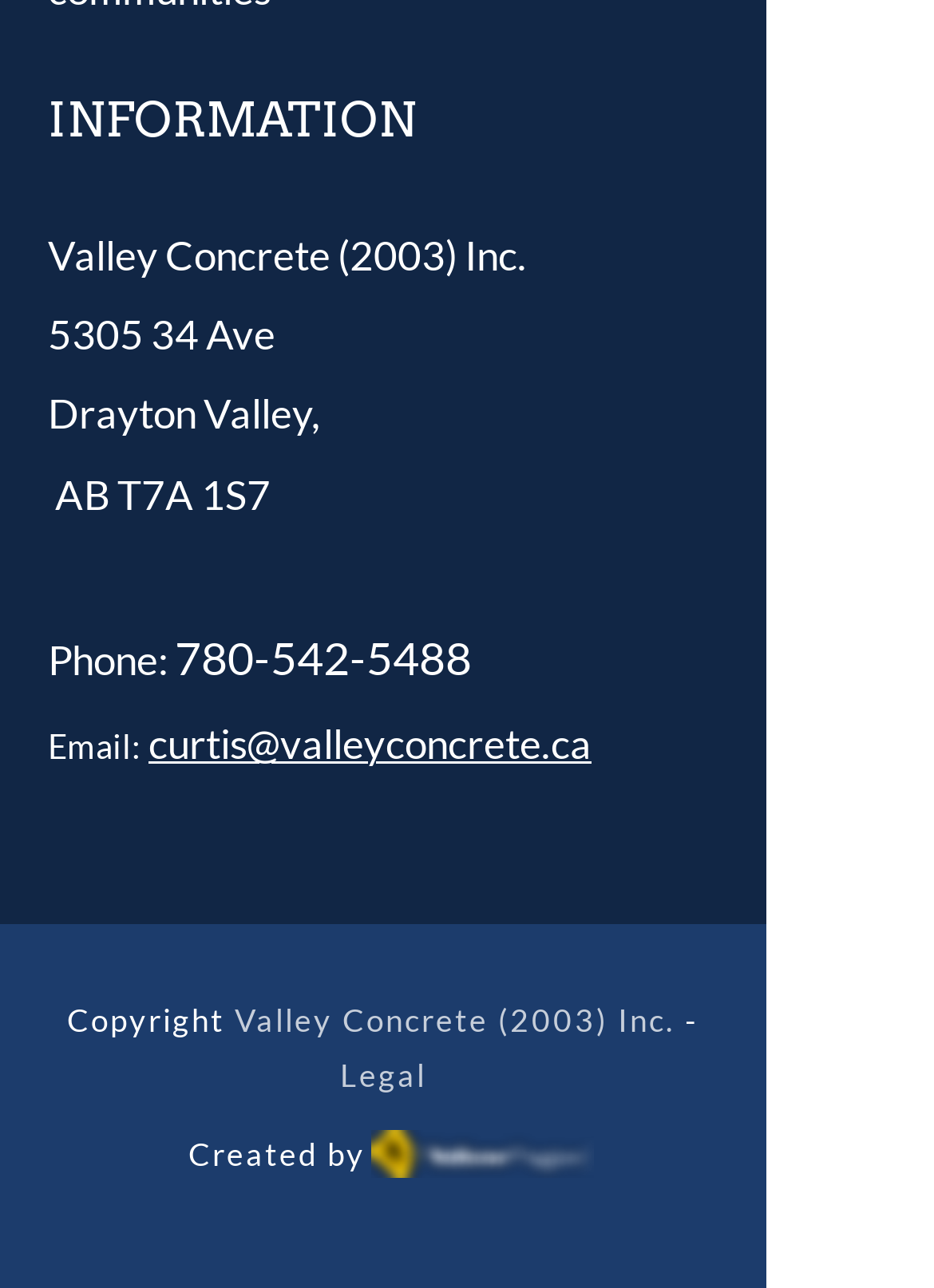What is the email address?
Please answer the question with a detailed and comprehensive explanation.

The email address can be found in the contact information section of the webpage, where it is listed as 'Email: curtis@valleyconcrete.ca'. This is a clickable link, indicating that it is an email address that can be used to contact the company.